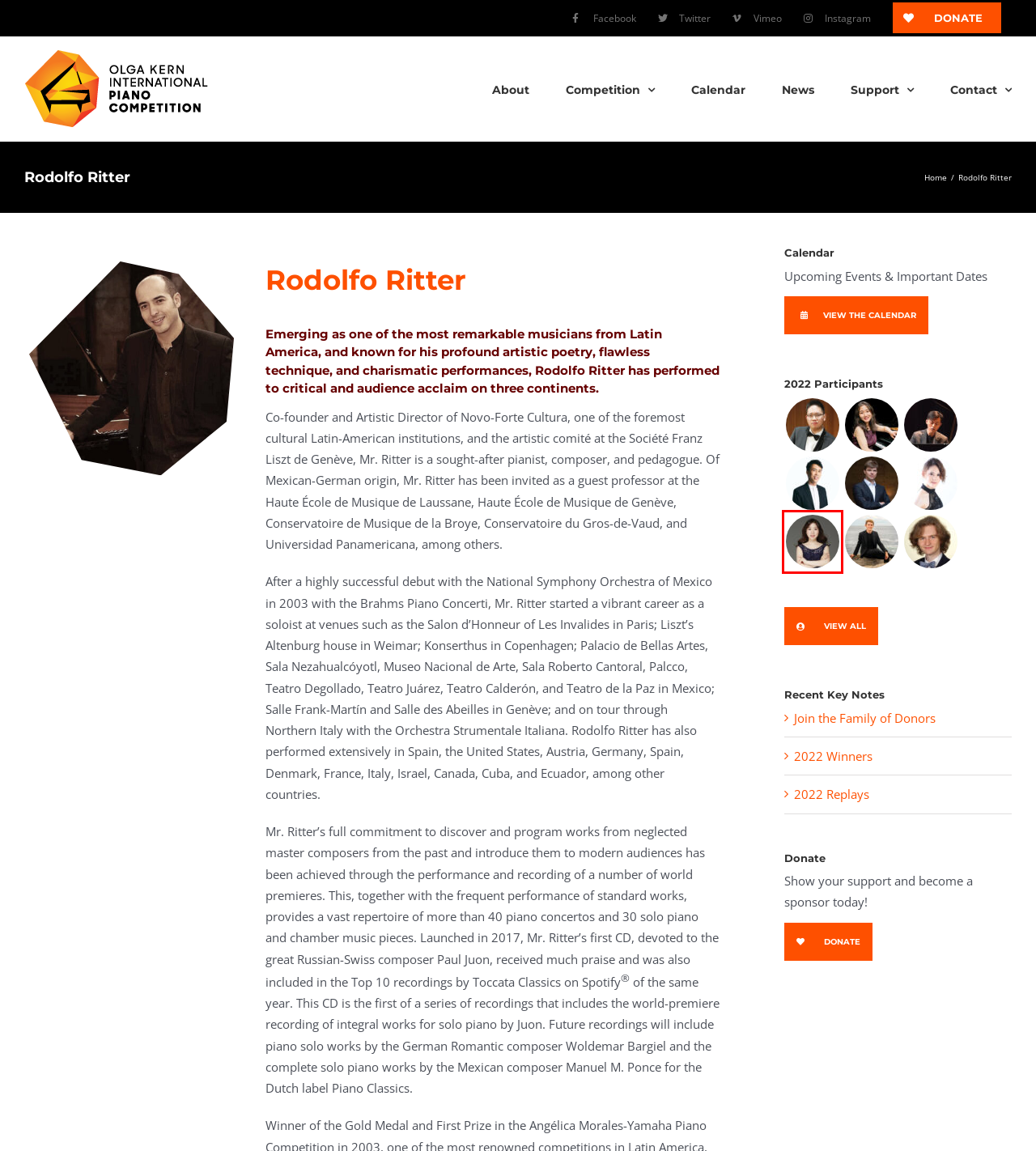Look at the screenshot of a webpage where a red rectangle bounding box is present. Choose the webpage description that best describes the new webpage after clicking the element inside the red bounding box. Here are the candidates:
A. Participants 2022 - Olga Kern International Piano Competition (OKIPC)
B. Support - Olga Kern International Piano Competition (OKIPC)
C. Home - Olga Kern International Piano Competition (OKIPC)
D. Sohyun Shim - Olga Kern International Piano Competition (OKIPC)
E. Anthony Ratinov - Olga Kern International Piano Competition (OKIPC)
F. Calendar - Olga Kern International Piano Competition (OKIPC)
G. Key Notes News - Olga Kern International Piano Competition (OKIPC)
H. Donate - Olga Kern International Piano Competition (OKIPC)

D